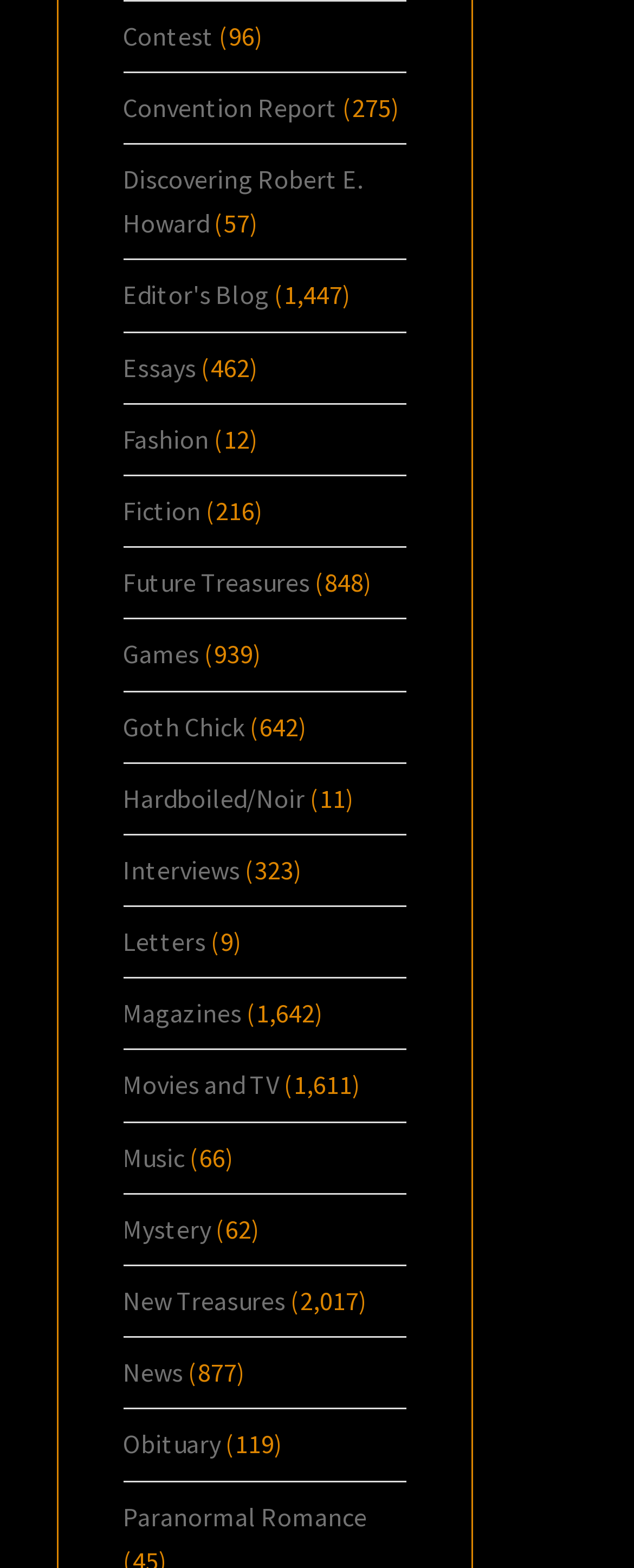Answer succinctly with a single word or phrase:
How many links are there on the webpage?

24